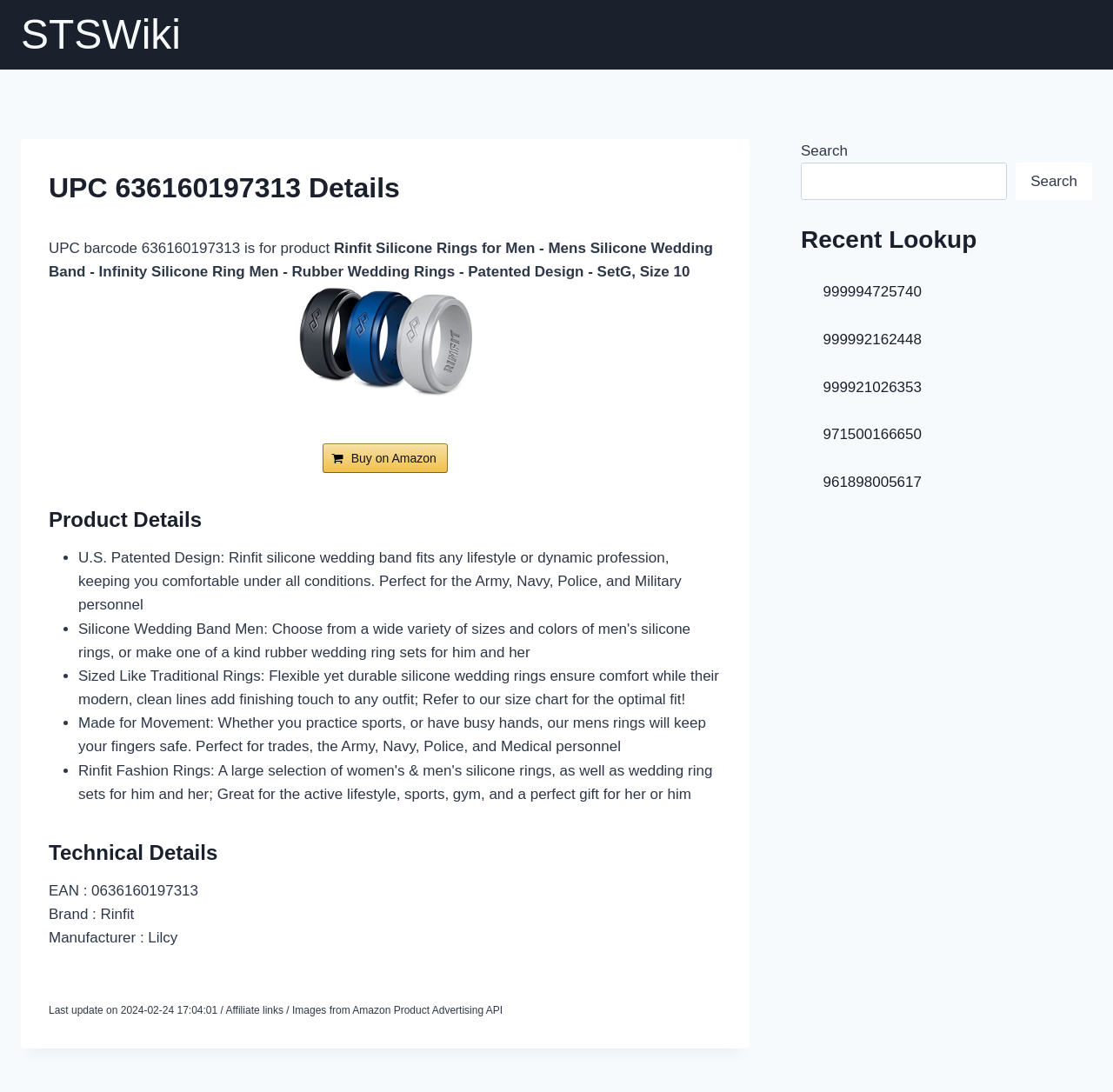Find the bounding box coordinates of the element's region that should be clicked in order to follow the given instruction: "Search for a product". The coordinates should consist of four float numbers between 0 and 1, i.e., [left, top, right, bottom].

[0.72, 0.149, 0.905, 0.183]